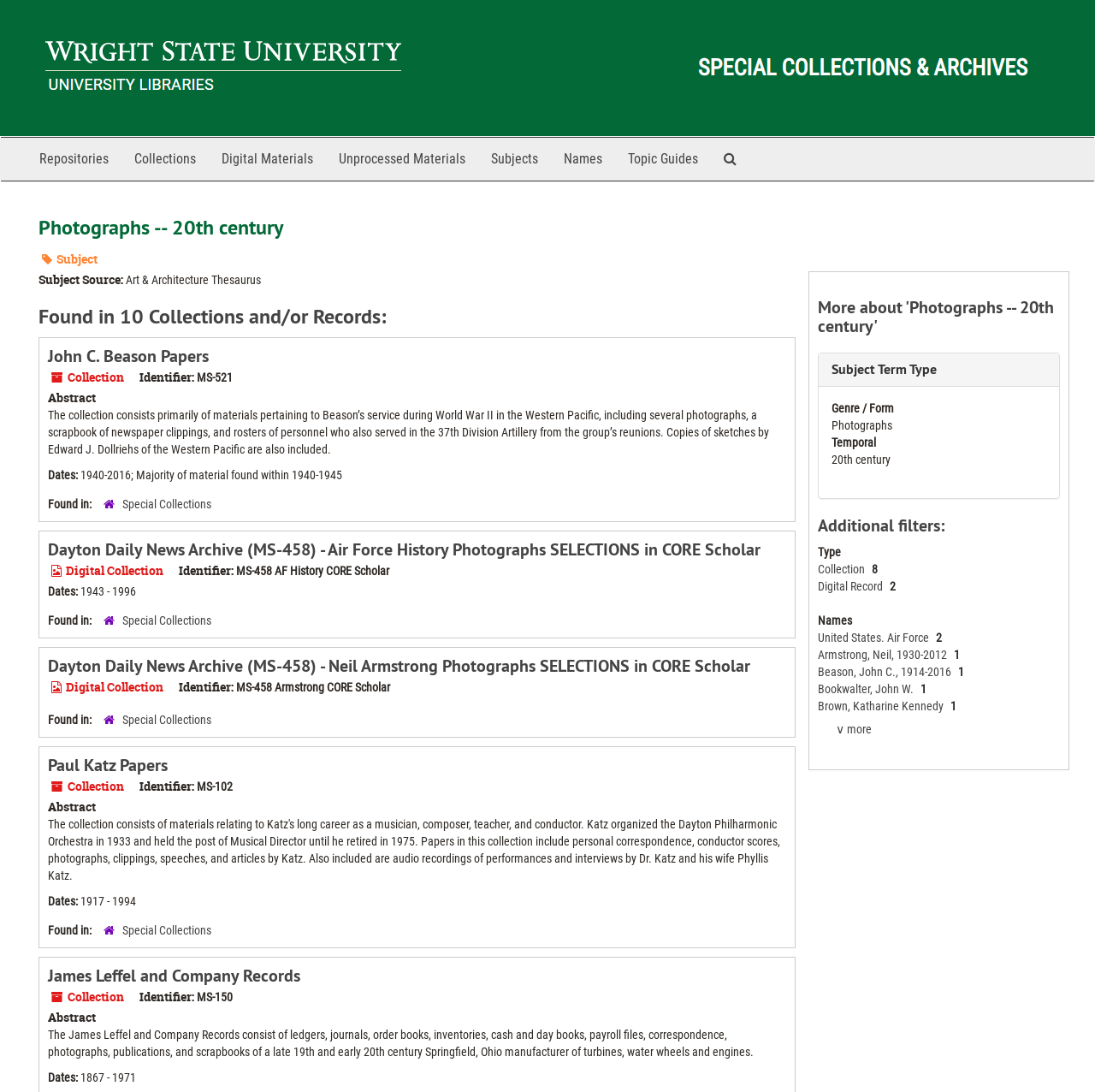Explain the webpage in detail, including its primary components.

This webpage is about photographs from the 20th century, specifically those related to Wright State University. At the top of the page, there are two university logos, one on the left and one on the right. Below the logos, there is a top-level navigation menu with links to various repositories, collections, and search functions.

The main content of the page is divided into sections, each describing a specific collection or record related to photographs from the 20th century. There are ten such sections, each with a heading, a brief description, and some metadata such as dates and identifiers. The sections are arranged in a vertical list, with the most prominent ones at the top.

Each section typically includes a heading, a link to the collection or record, and some descriptive text. Some sections also include additional metadata, such as dates, identifiers, and abstracts. The descriptive text provides more information about the content of the collection or record, including the types of photographs, the time period they cover, and the context in which they were created.

On the right-hand side of the page, there is a sidebar with additional filters and options for refining the search results. This includes a section for subject term types, with links to specific genres, forms, and temporal categories.

Overall, the page provides a detailed and organized view of the photographs from the 20th century related to Wright State University, with multiple sections and filters to help users navigate and find specific content.